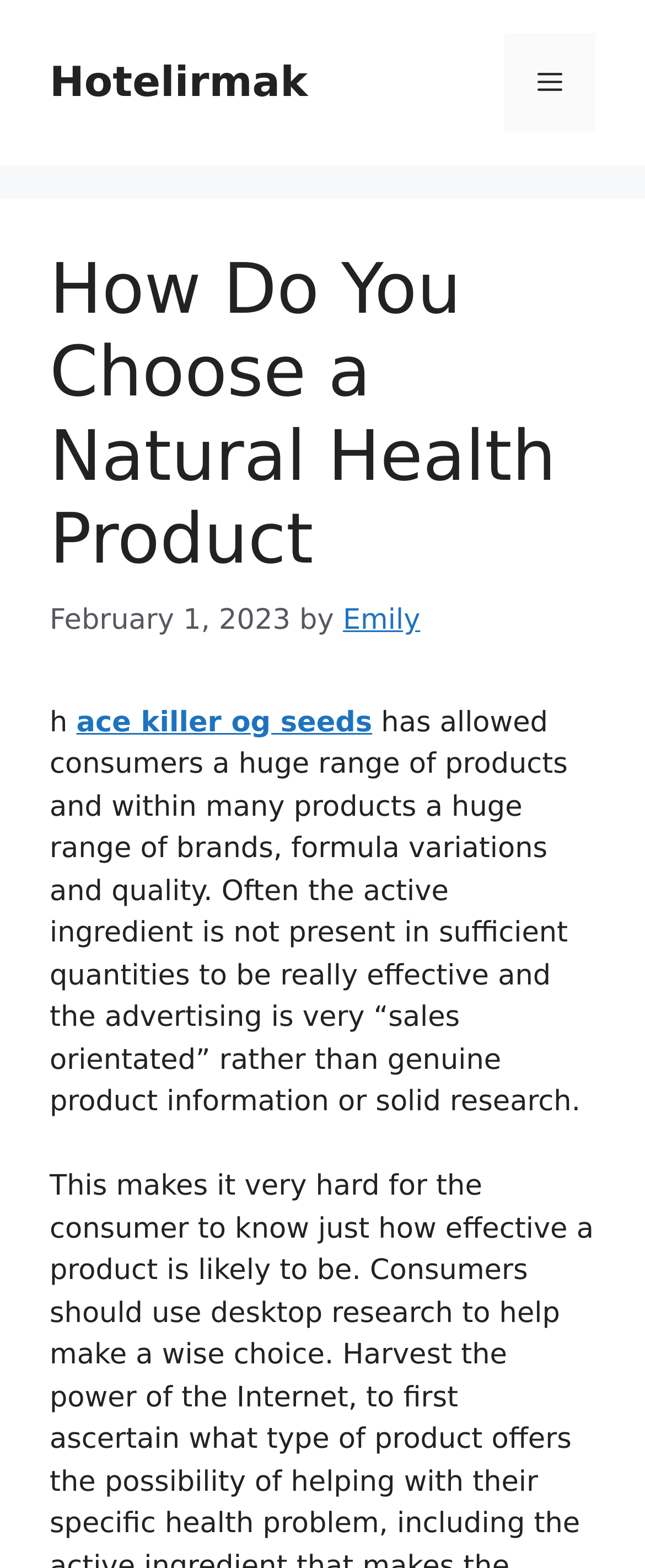What is the date of the article?
Look at the screenshot and respond with one word or a short phrase.

February 1, 2023